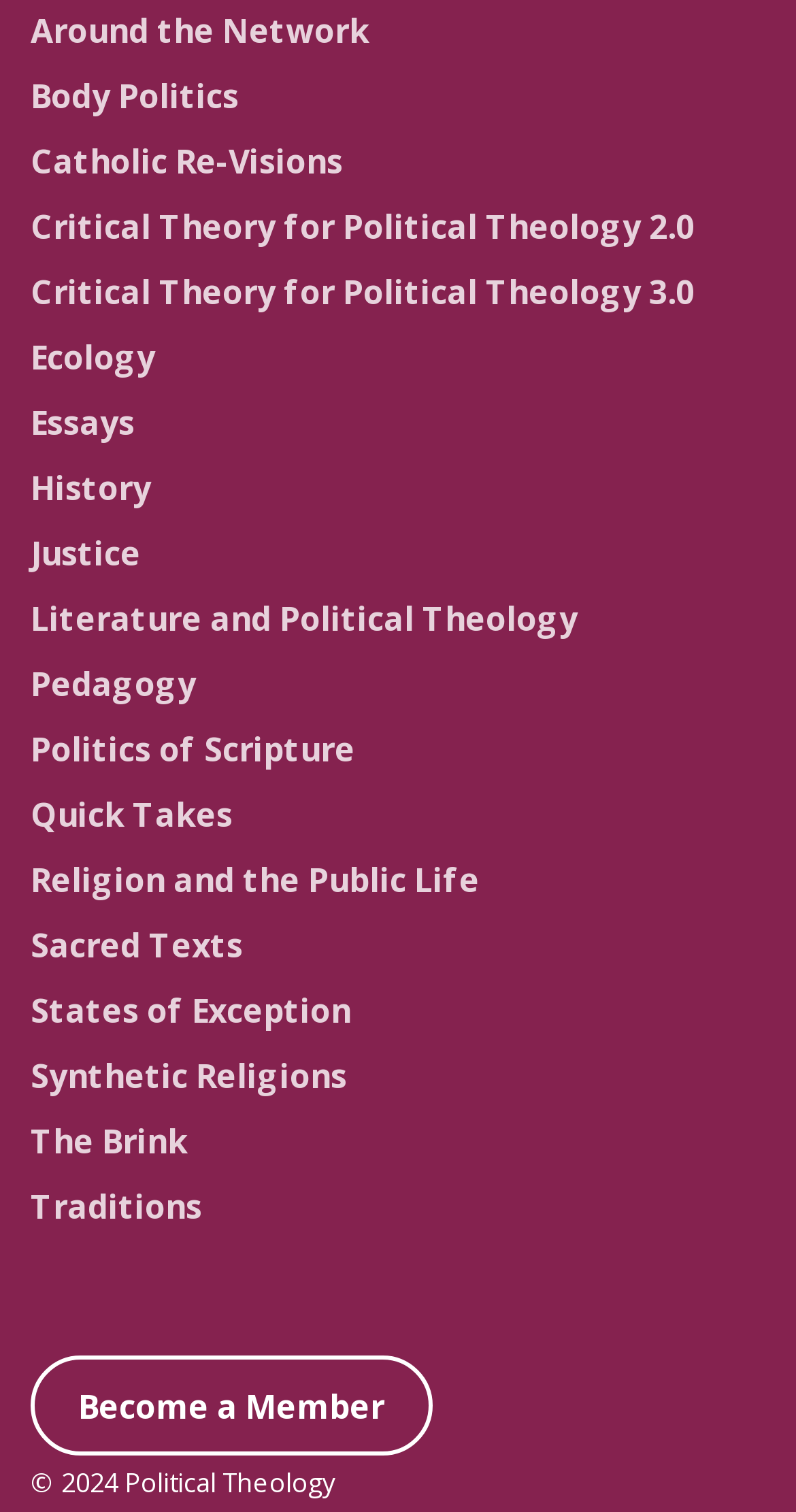Could you indicate the bounding box coordinates of the region to click in order to complete this instruction: "become a member".

[0.038, 0.897, 0.543, 0.963]